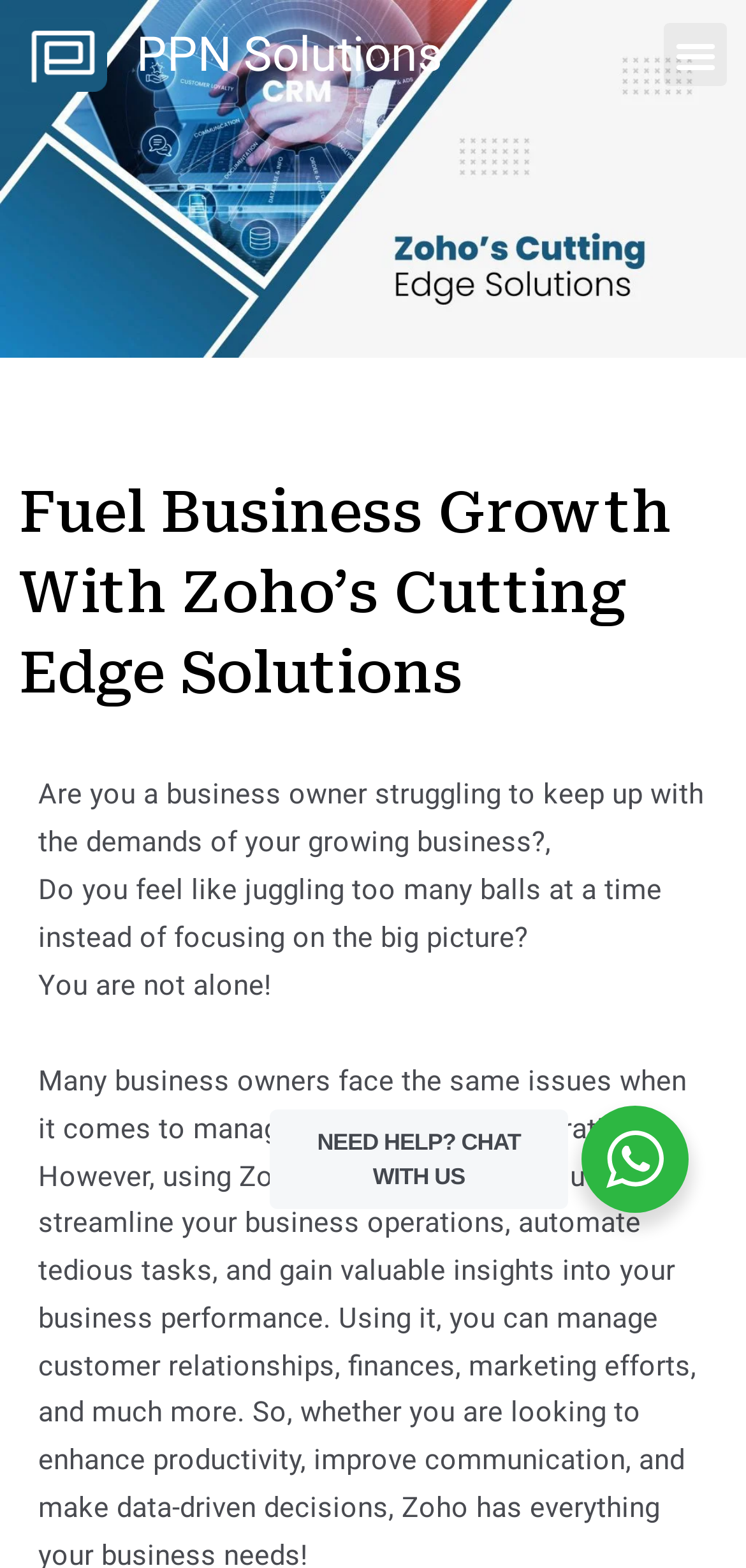Provide an in-depth caption for the webpage.

The webpage is focused on fueling business growth with cutting-edge solutions. At the top left, there is a link with no text. Below it, a heading "PPN Solutions" is displayed, accompanied by a link with the same text. On the top right, a menu toggle button is located.

The main content of the webpage is headed by a title "Fuel Business Growth With Zoho’s Cutting Edge Solutions" which spans almost the entire width of the page. Below the title, a series of paragraphs are presented. The first paragraph asks if the user is a business owner struggling to keep up with the demands of their growing business. The second paragraph inquires if the user feels like juggling too many tasks instead of focusing on the big picture. The third paragraph reassures the user that they are not alone.

At the bottom right of the page, a prominent button "NEED HELP? CHAT WITH US" is displayed, encouraging users to seek assistance.